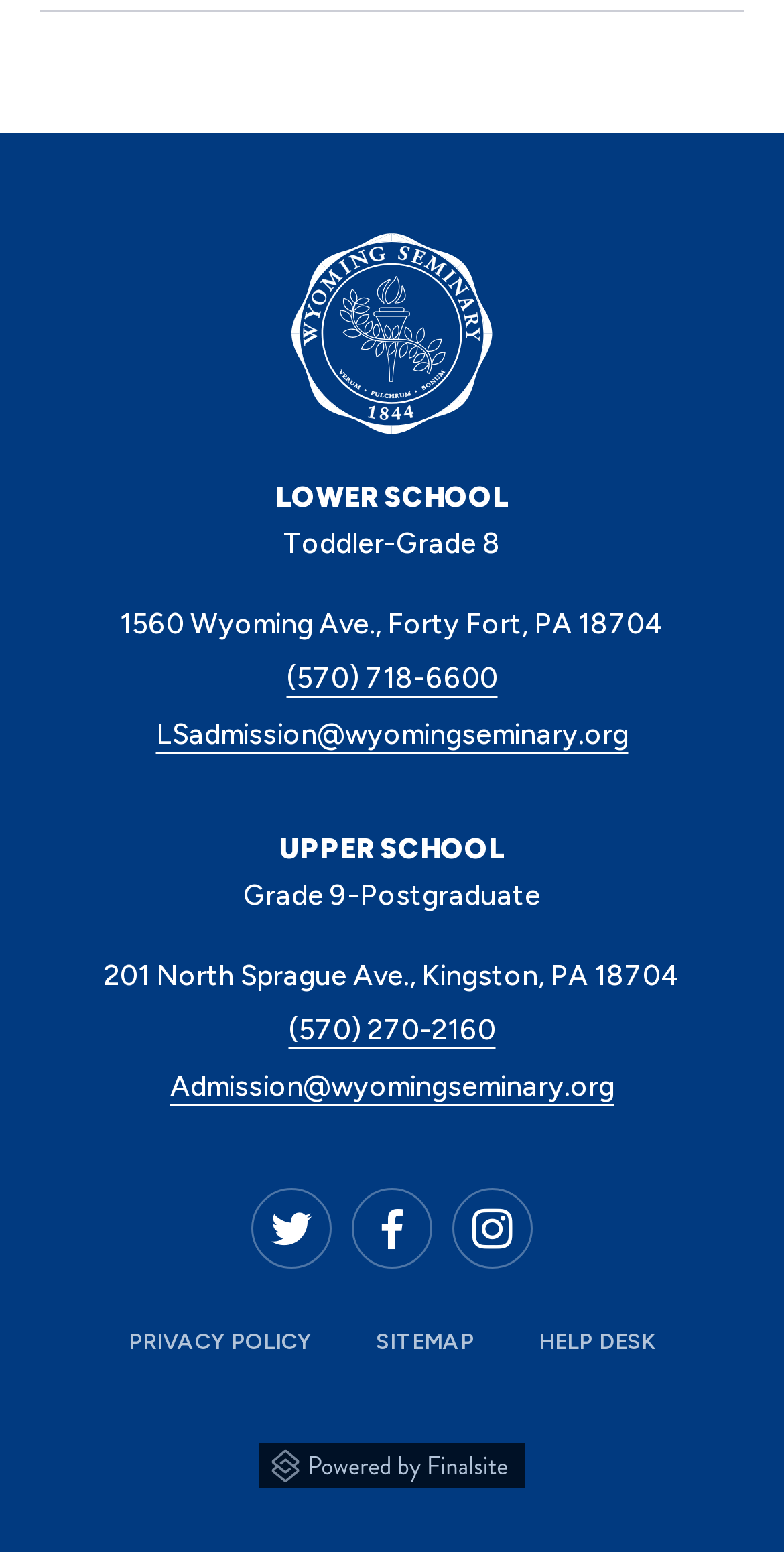What is the name of the seminar?
Using the image, provide a detailed and thorough answer to the question.

The name of the seminar can be found in the figure element with the bounding box coordinates [0.372, 0.151, 0.628, 0.28], which contains a link and an image with the text 'Wyoming Seminar'.